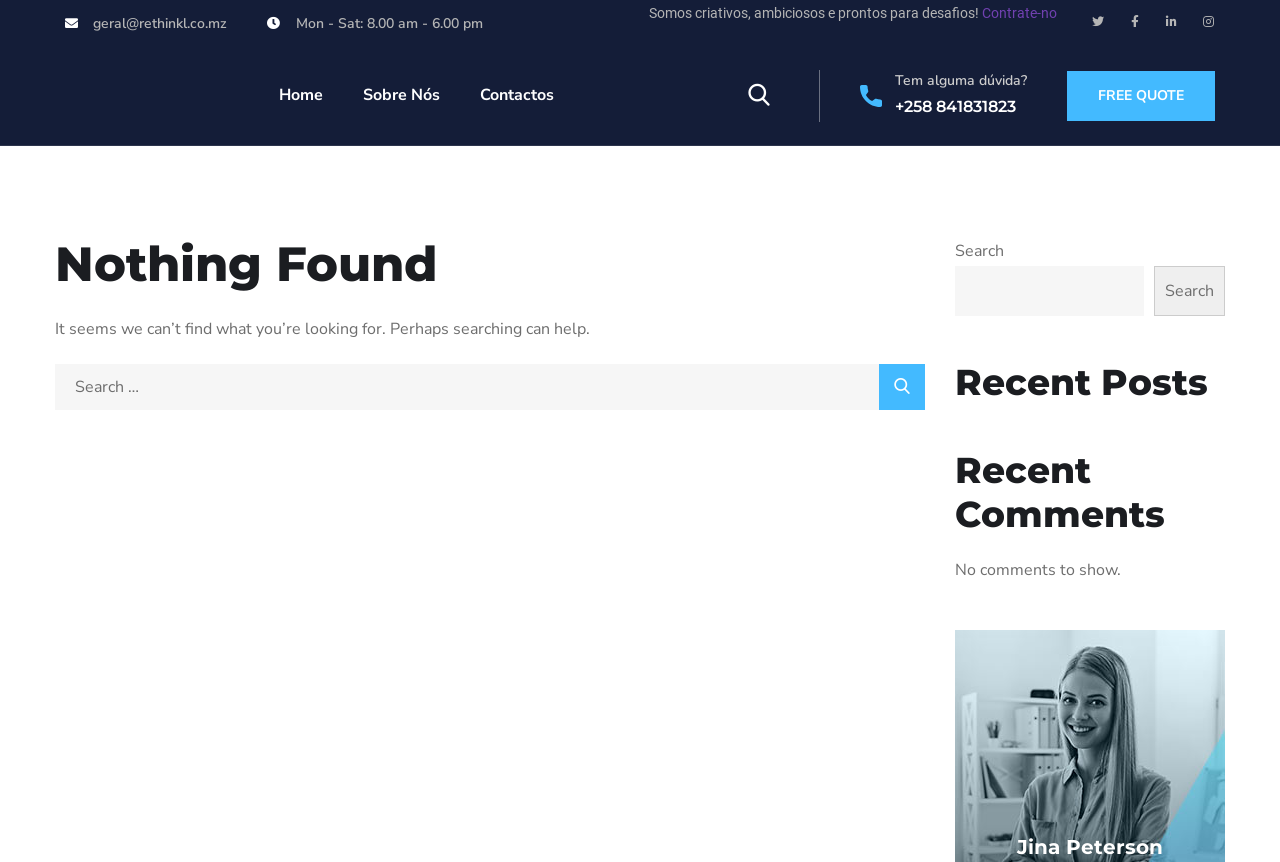Find the bounding box coordinates of the area to click in order to follow the instruction: "Search for something".

[0.043, 0.422, 0.723, 0.475]